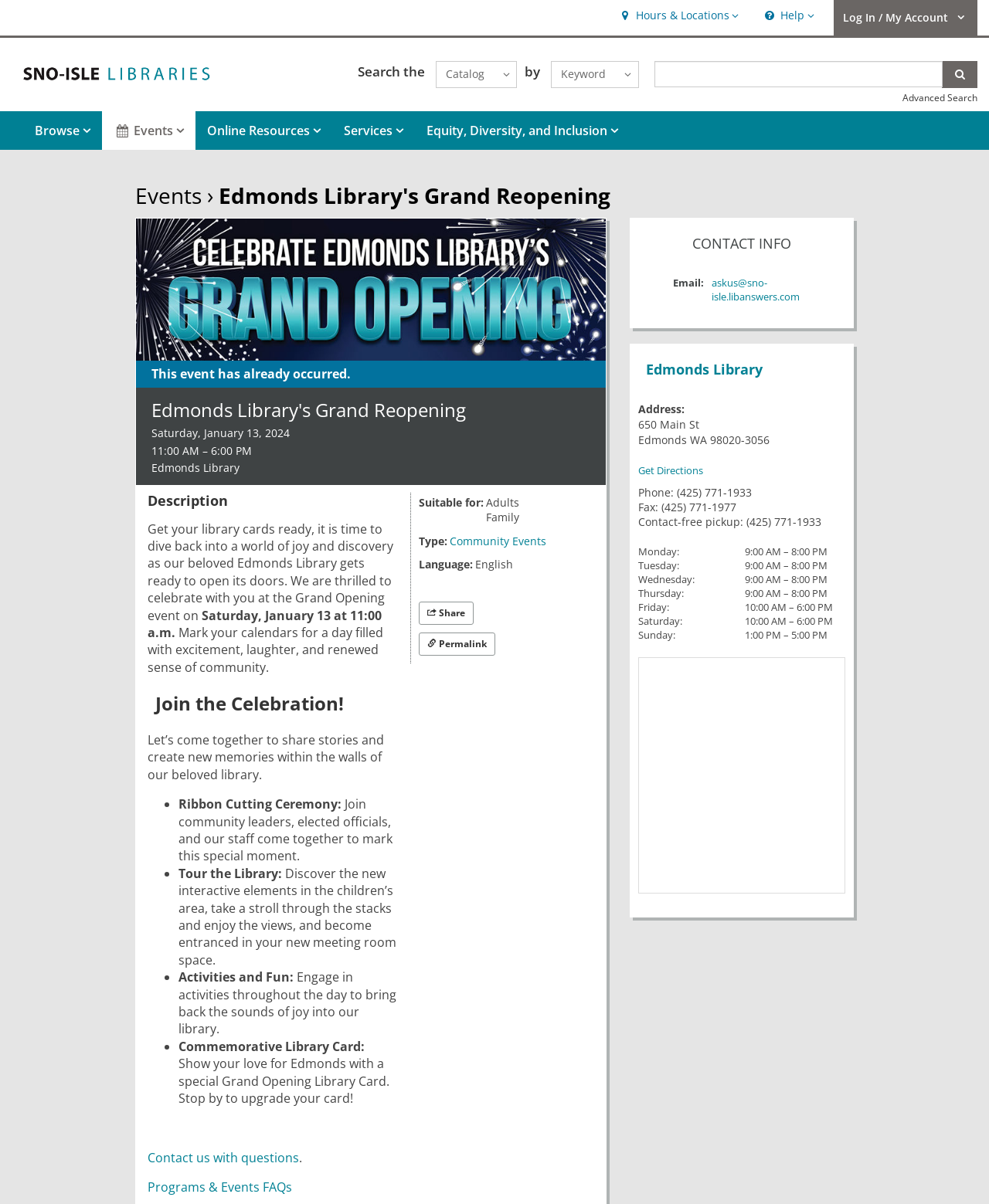Determine the title of the webpage and give its text content.

Events › Edmonds Library's Grand Reopening